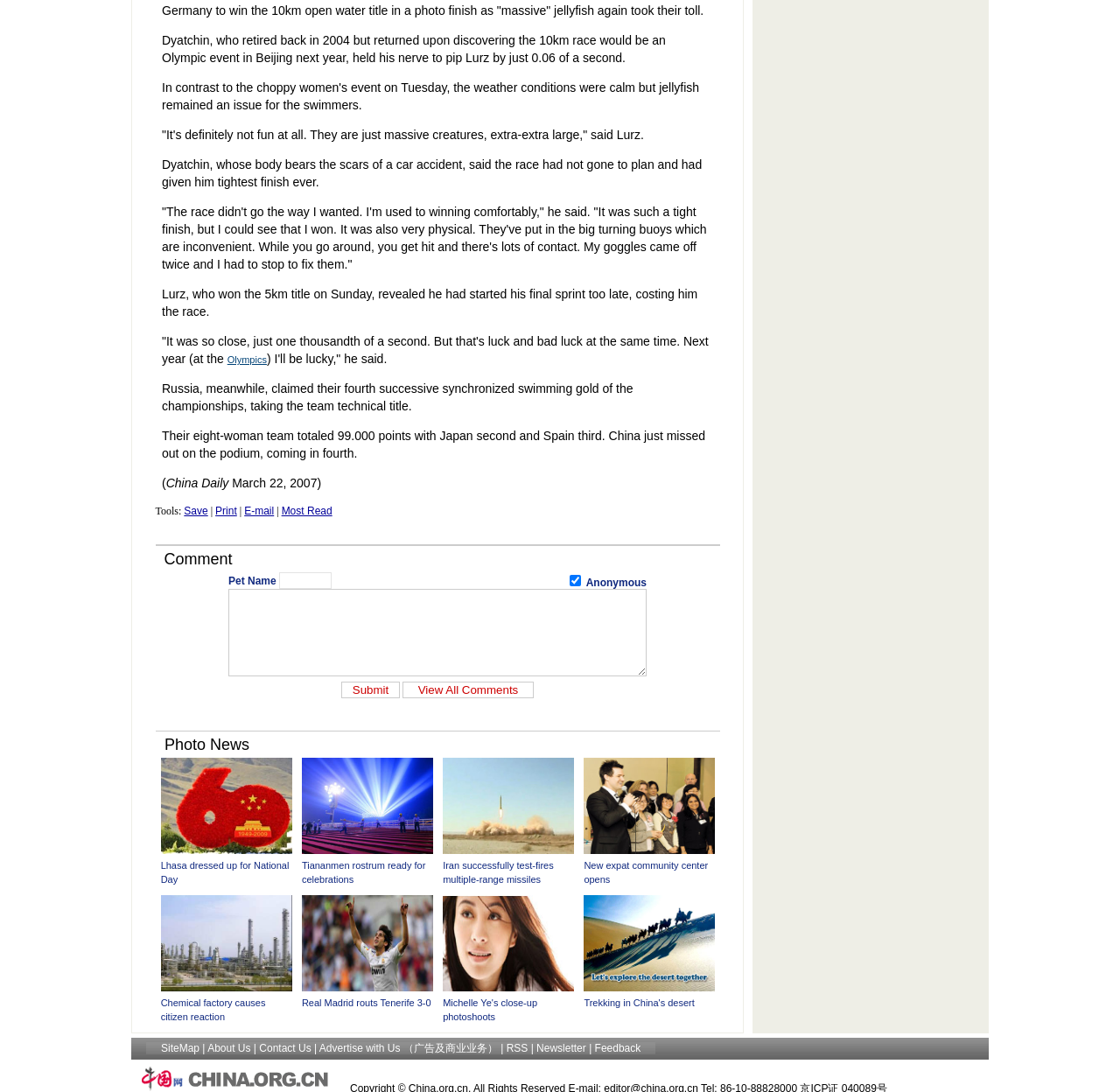Using the information from the screenshot, answer the following question thoroughly:
What is the name of the newspaper?

The text '(China Daily March 22, 2007)' suggests that the newspaper is China Daily.